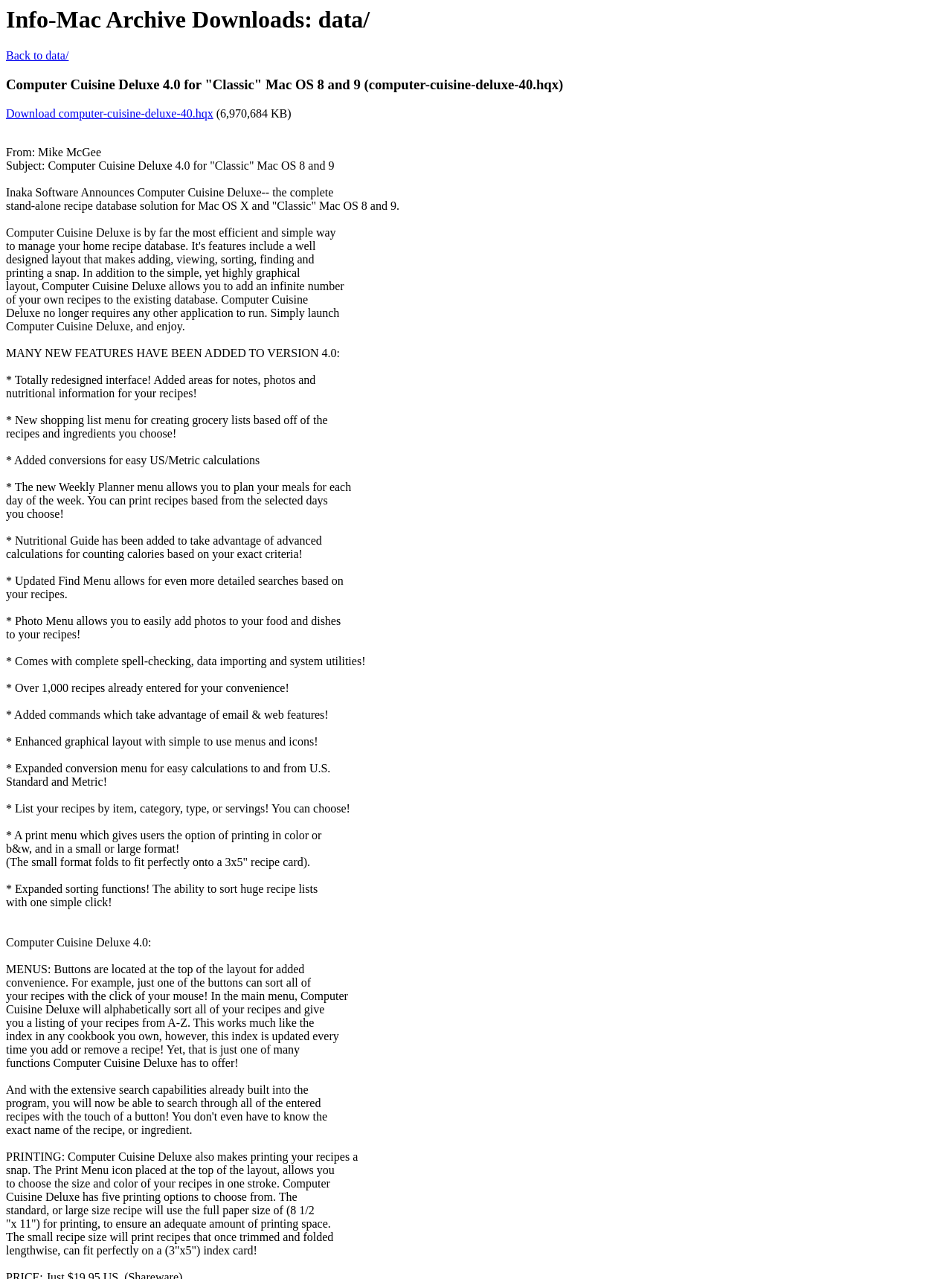Given the content of the image, can you provide a detailed answer to the question?
What is the file size of the downloadable software?

The file size of the downloadable software, computer-cuisine-deluxe-40.hqx, is 6,970,684 KB, as indicated by the StaticText element on the webpage.